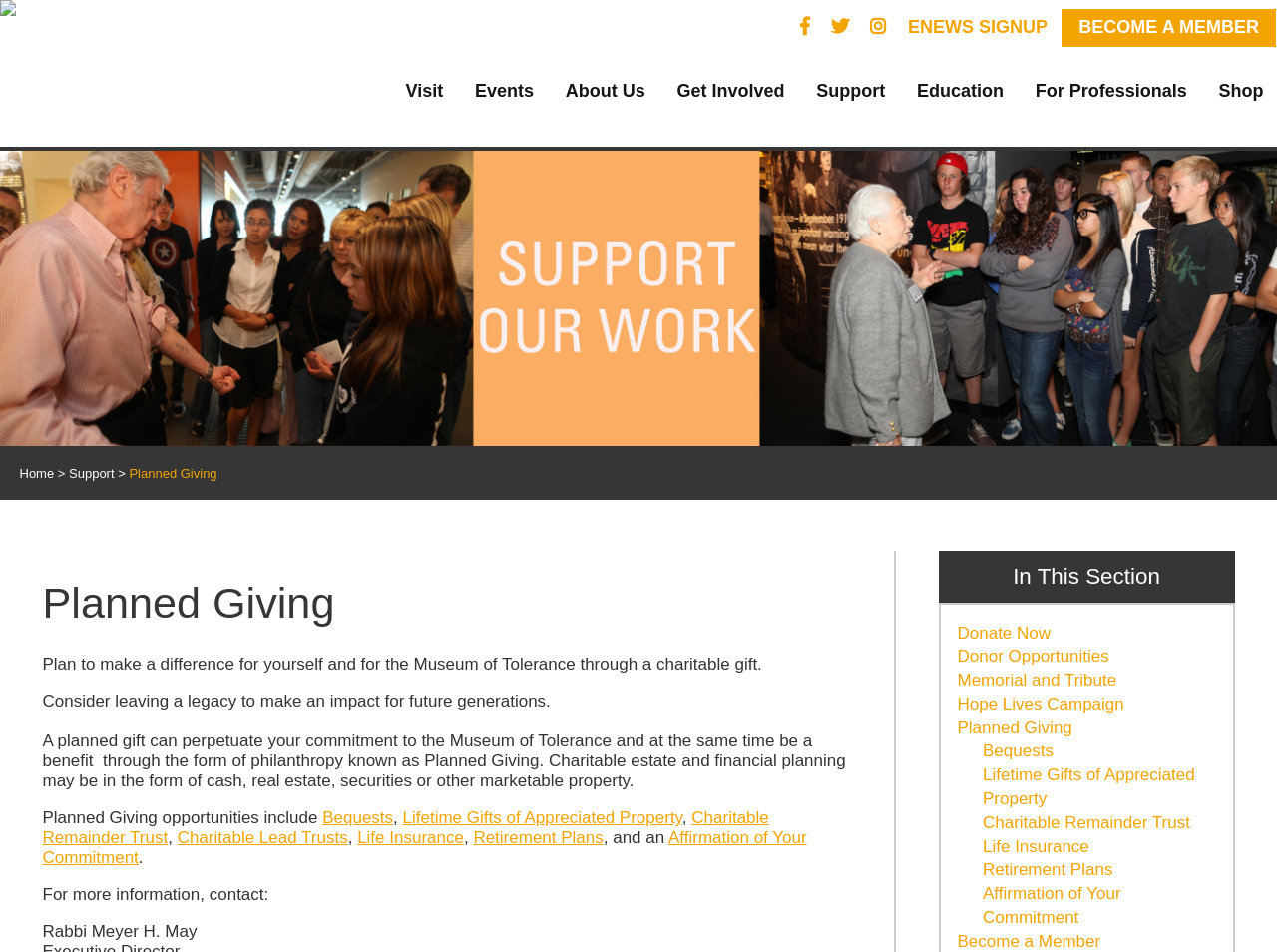Provide the bounding box for the UI element matching this description: "Affirmation of Your Commitment".

[0.77, 0.929, 0.878, 0.974]